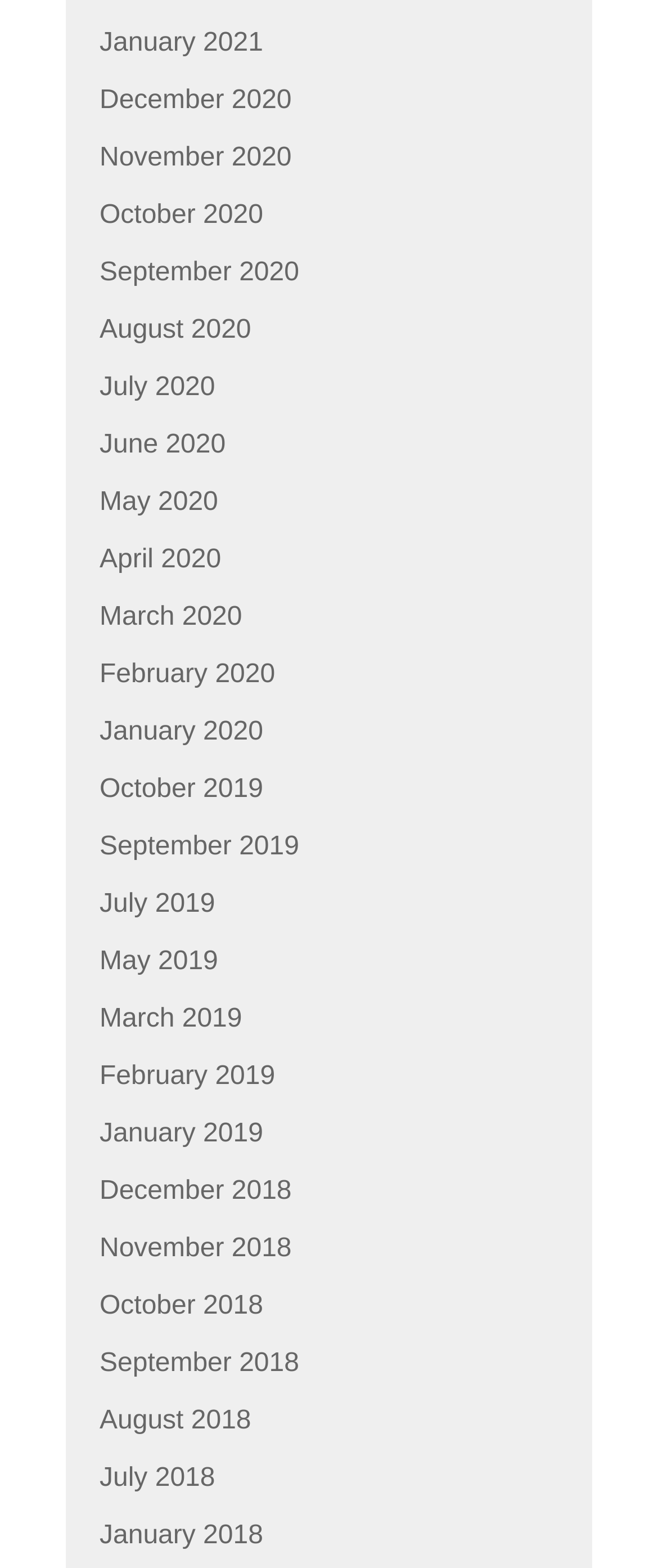Please determine the bounding box coordinates for the element that should be clicked to follow these instructions: "access January 2019".

[0.151, 0.713, 0.4, 0.732]